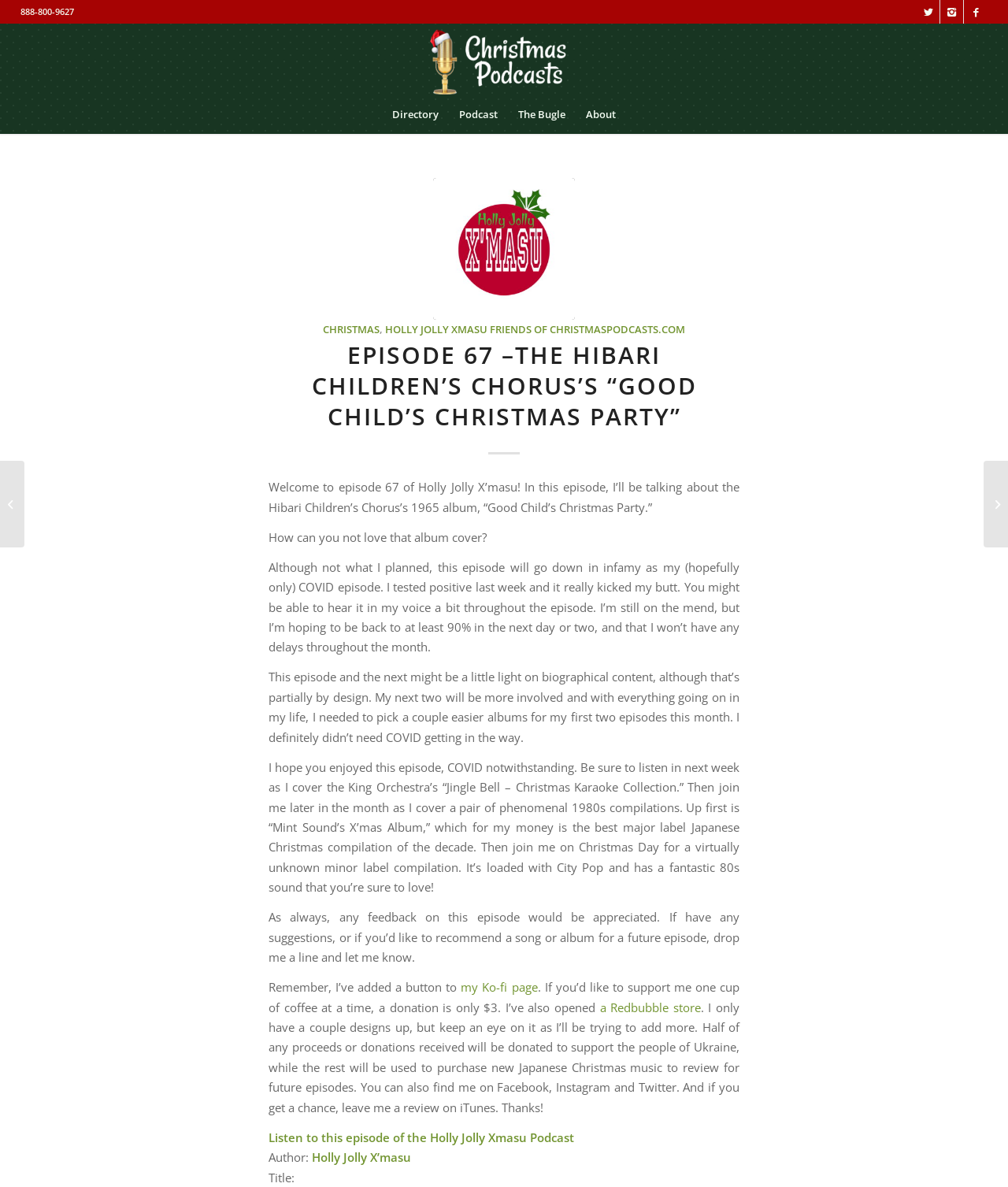Provide a one-word or short-phrase response to the question:
What is the author of the podcast?

Holly Jolly X’masu